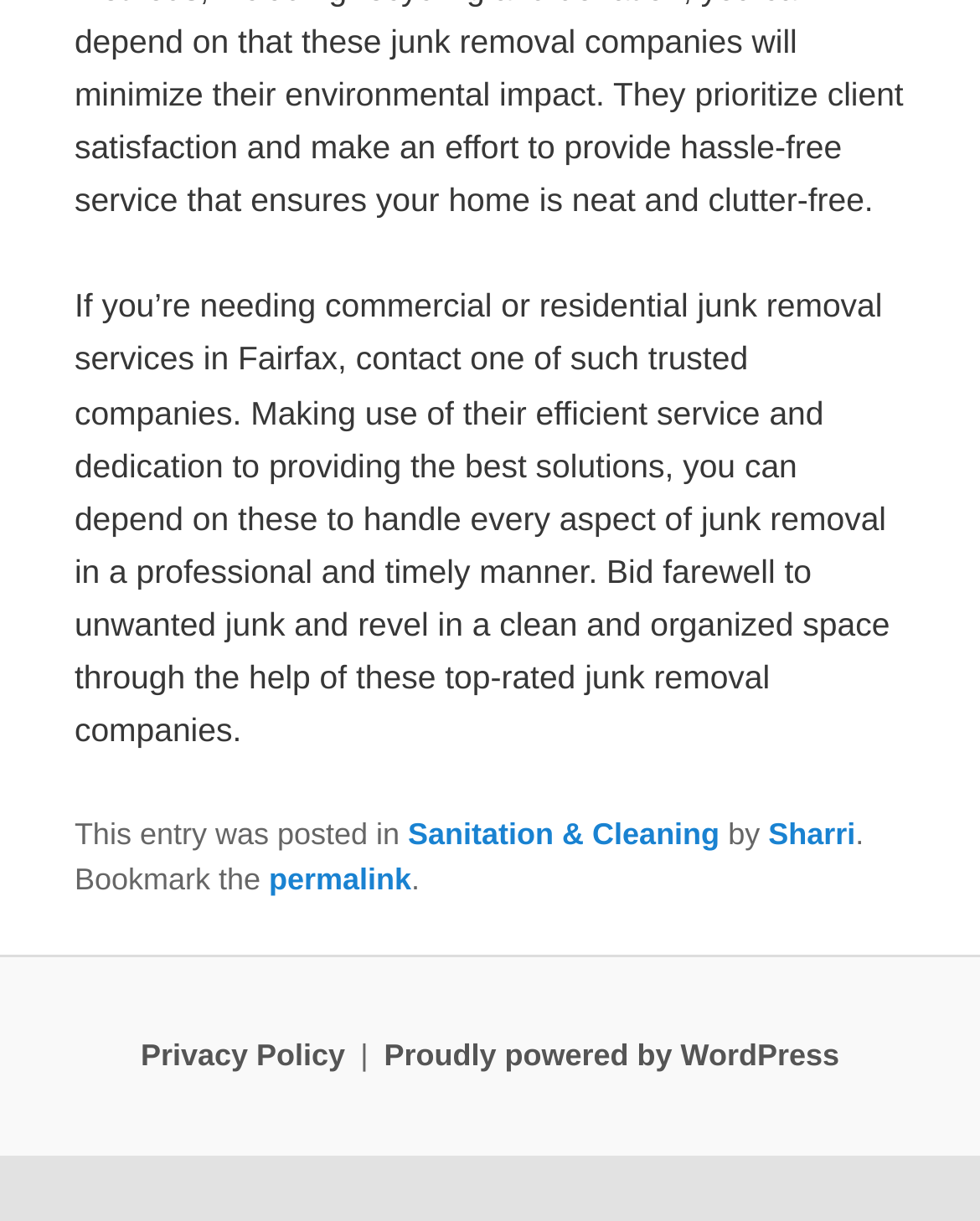Provide a short, one-word or phrase answer to the question below:
What service is being discussed?

Junk removal